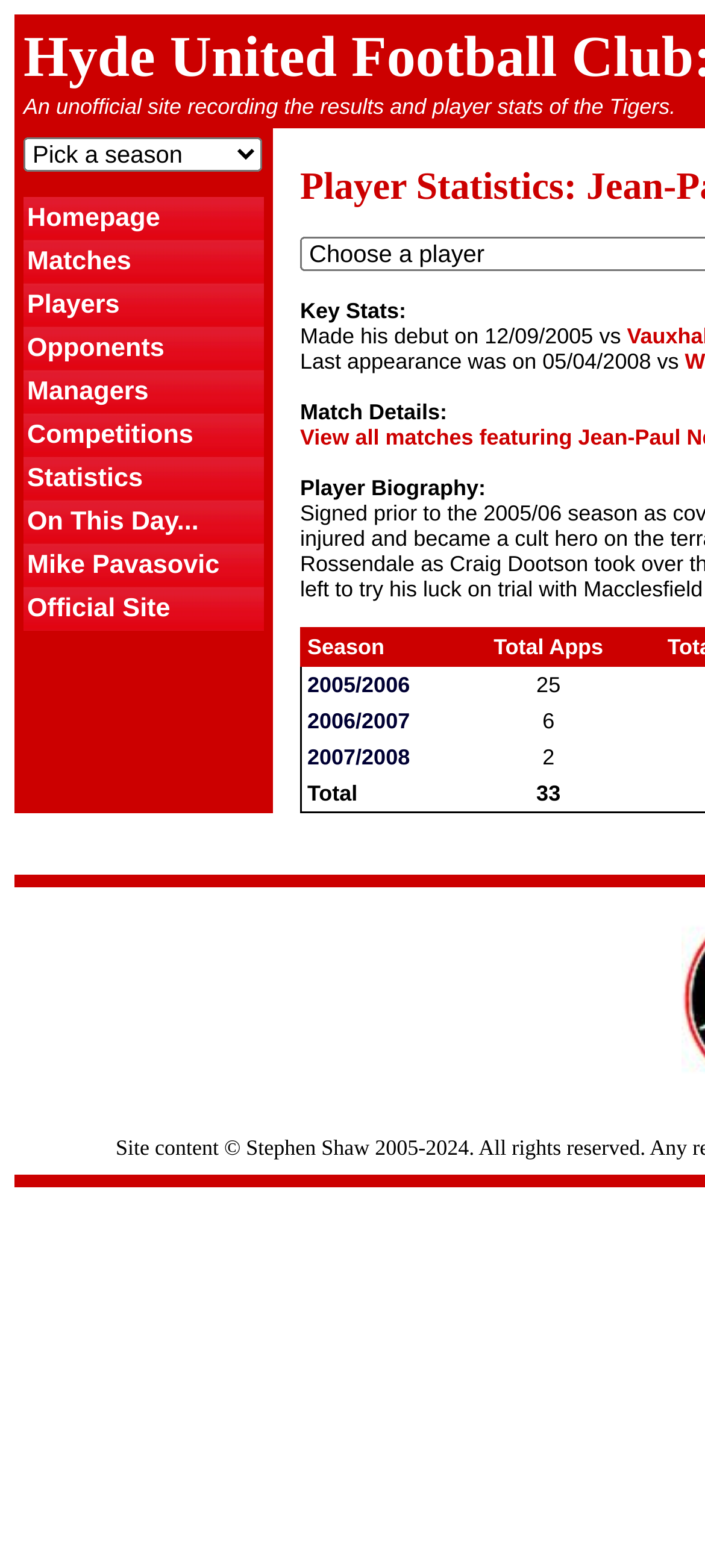Determine the bounding box coordinates of the clickable element necessary to fulfill the instruction: "Read about the power of processing in Lightroom". Provide the coordinates as four float numbers within the 0 to 1 range, i.e., [left, top, right, bottom].

None